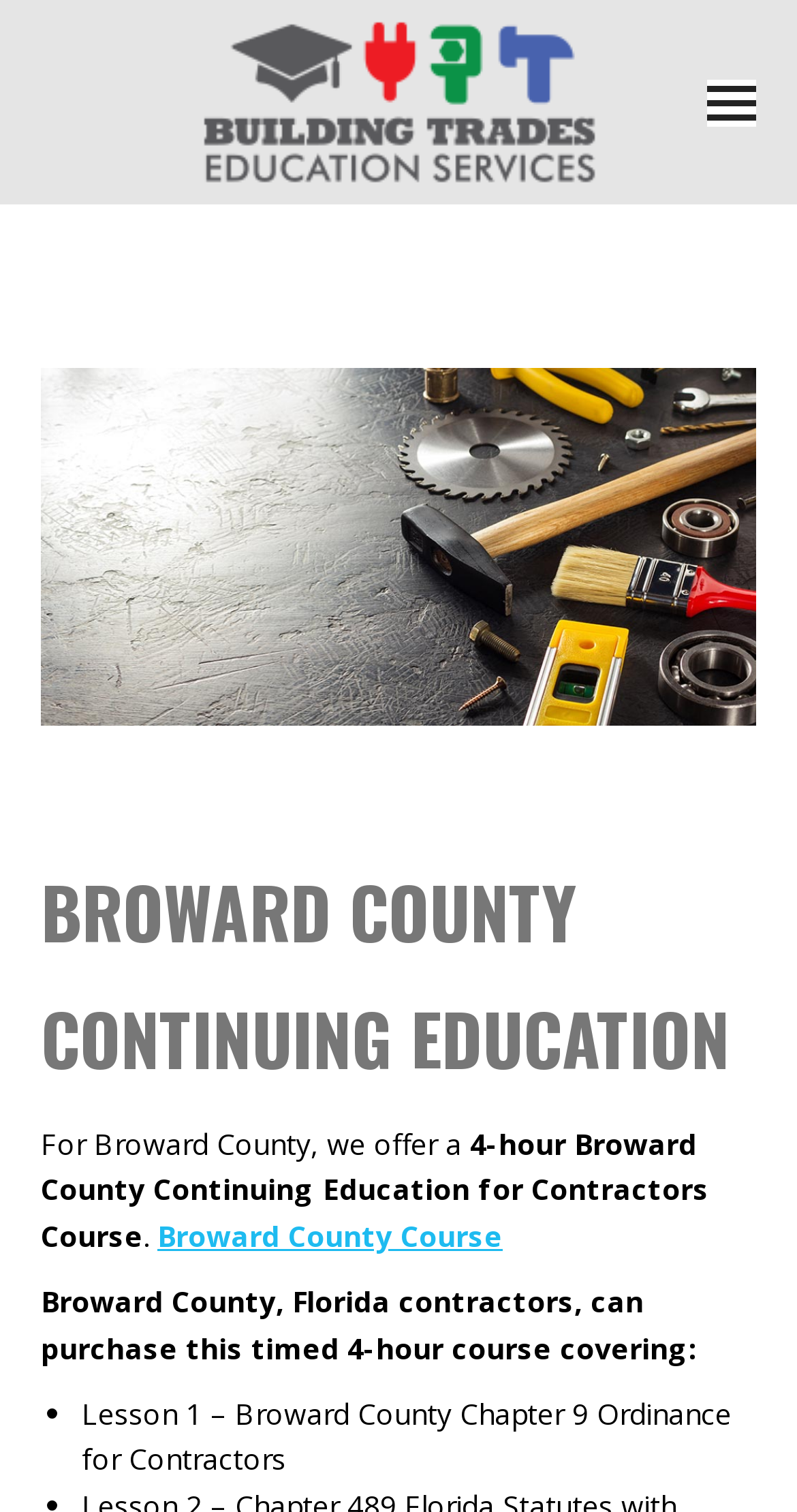Using the information shown in the image, answer the question with as much detail as possible: What is the name of the organization offering the course?

The organization offering the course is identified as Building Trades Education Services, which is mentioned in the link element with the text 'Building Trades Education Services' and also has an associated image element with the same text.